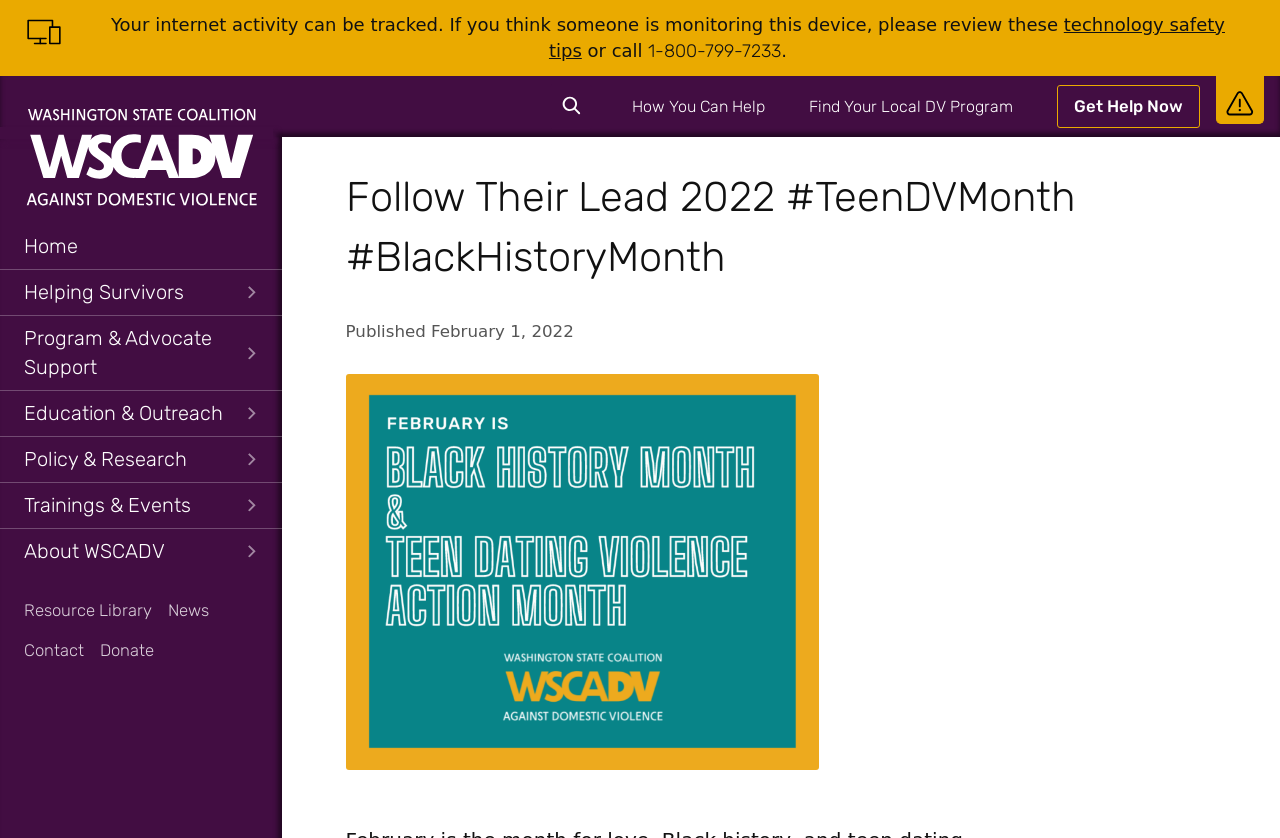Find the bounding box coordinates of the element you need to click on to perform this action: 'Get help now'. The coordinates should be represented by four float values between 0 and 1, in the format [left, top, right, bottom].

[0.826, 0.102, 0.938, 0.152]